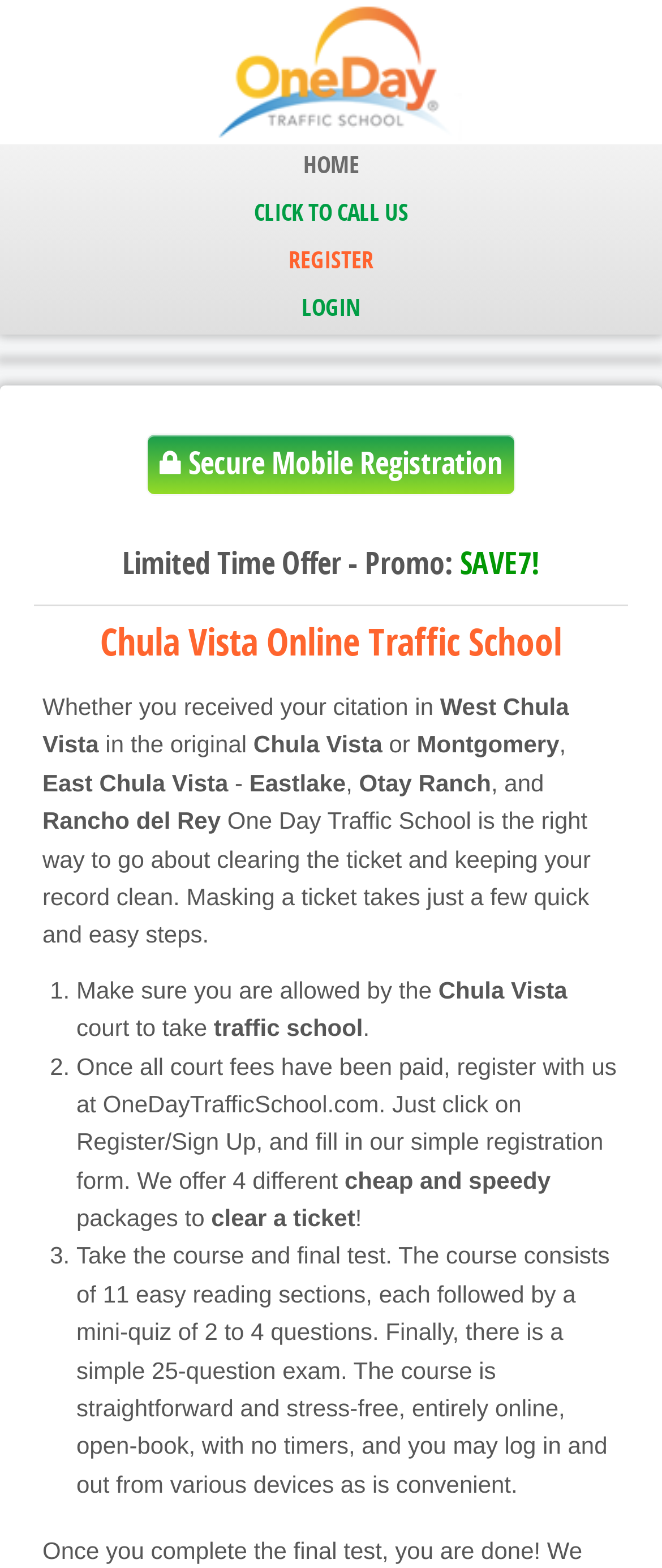Refer to the screenshot and answer the following question in detail:
Is the course open-book?

The webpage mentions that the course is 'entirely online, open-book, with no timers', indicating that students can refer to their notes or other materials while taking the course.